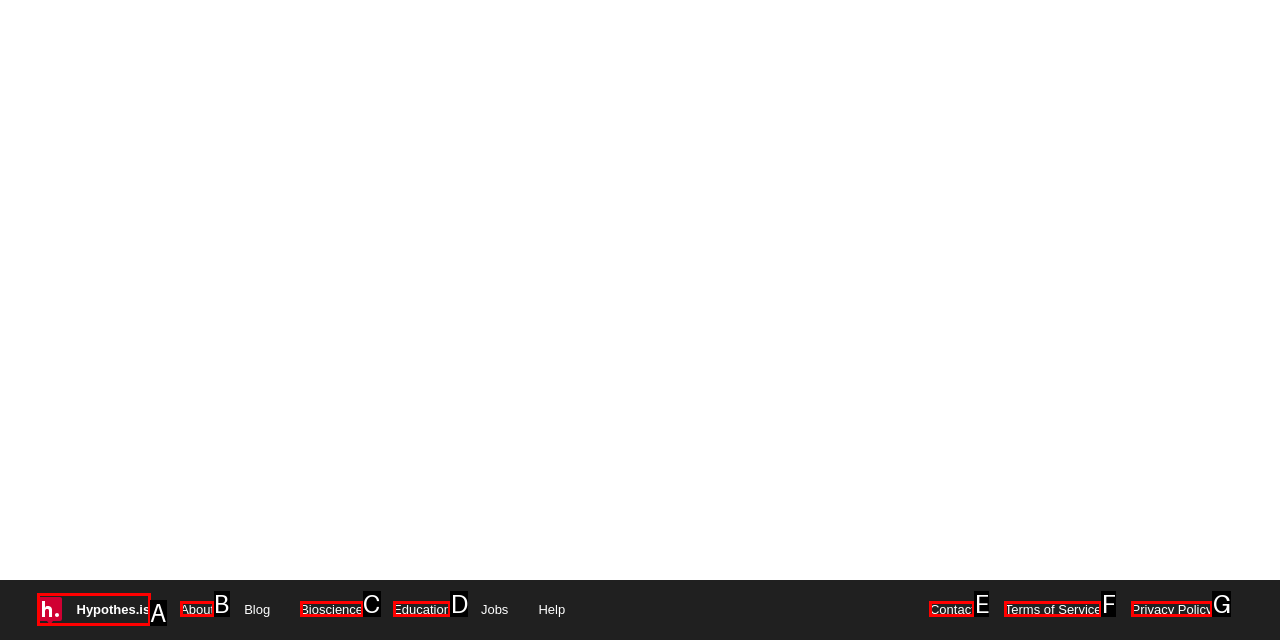Identify the letter of the UI element that corresponds to: Privacy Policy
Respond with the letter of the option directly.

G